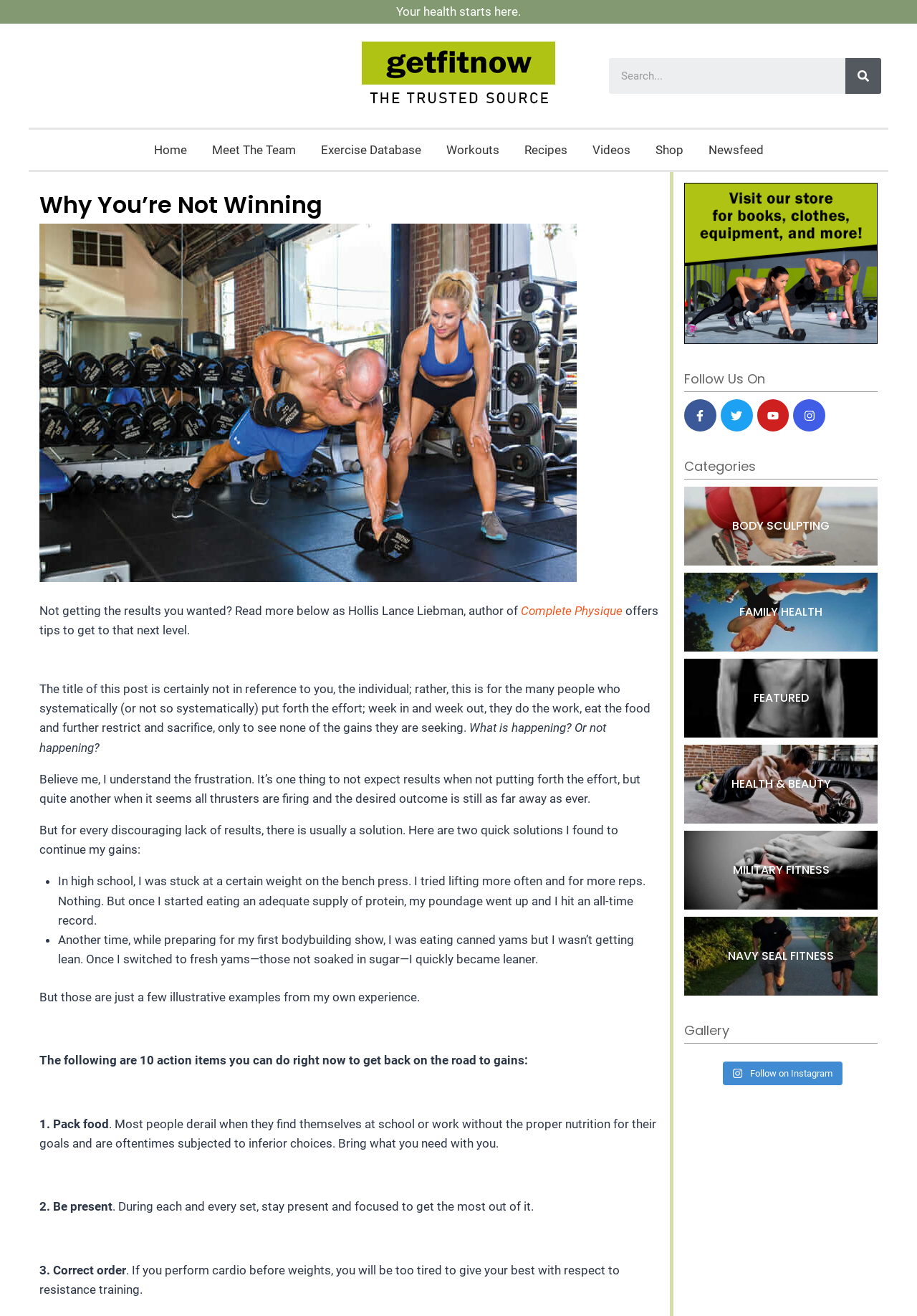Find and provide the bounding box coordinates for the UI element described with: "Health & Beauty".

[0.746, 0.566, 0.957, 0.626]